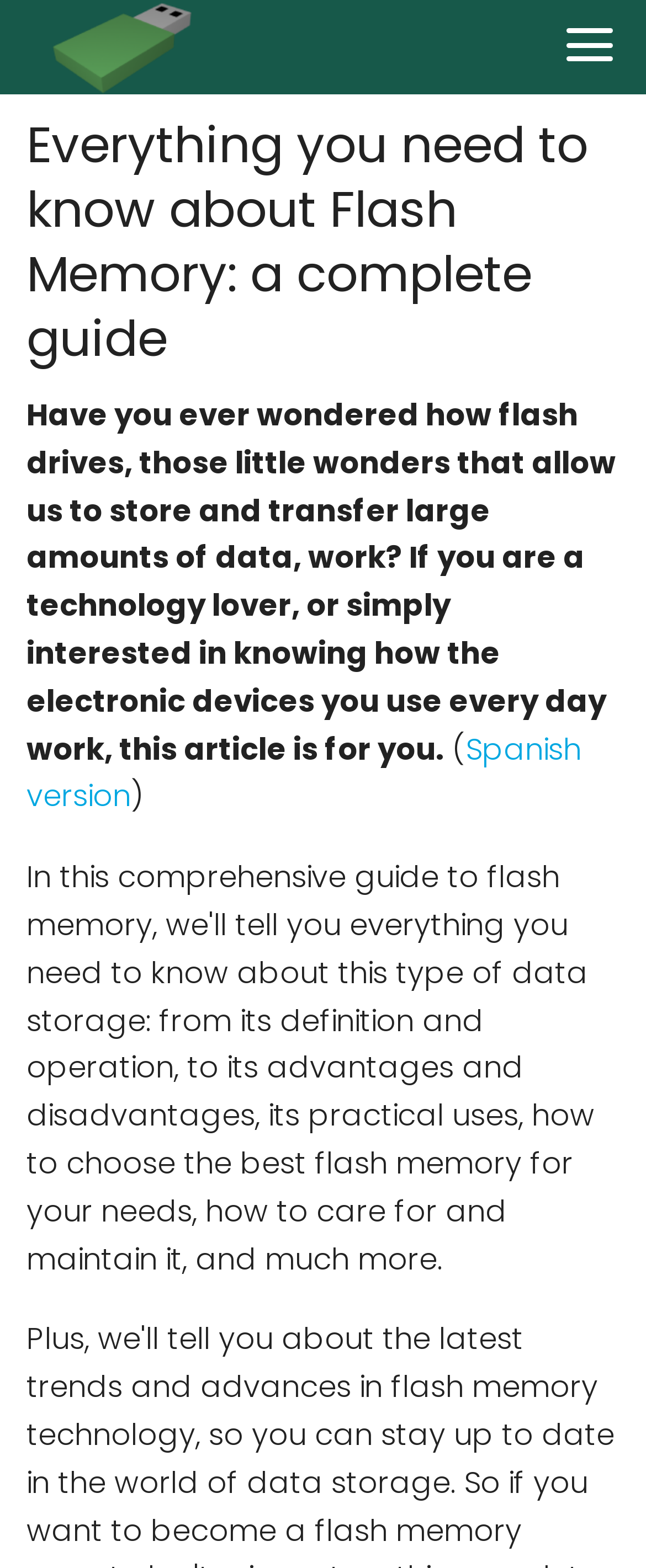Determine the bounding box coordinates for the UI element described. Format the coordinates as (top-left x, top-left y, bottom-right x, bottom-right y) and ensure all values are between 0 and 1. Element description: alt="Logo-Memoria-Flash-Online-3dp.png"

[0.041, 0.017, 0.349, 0.041]